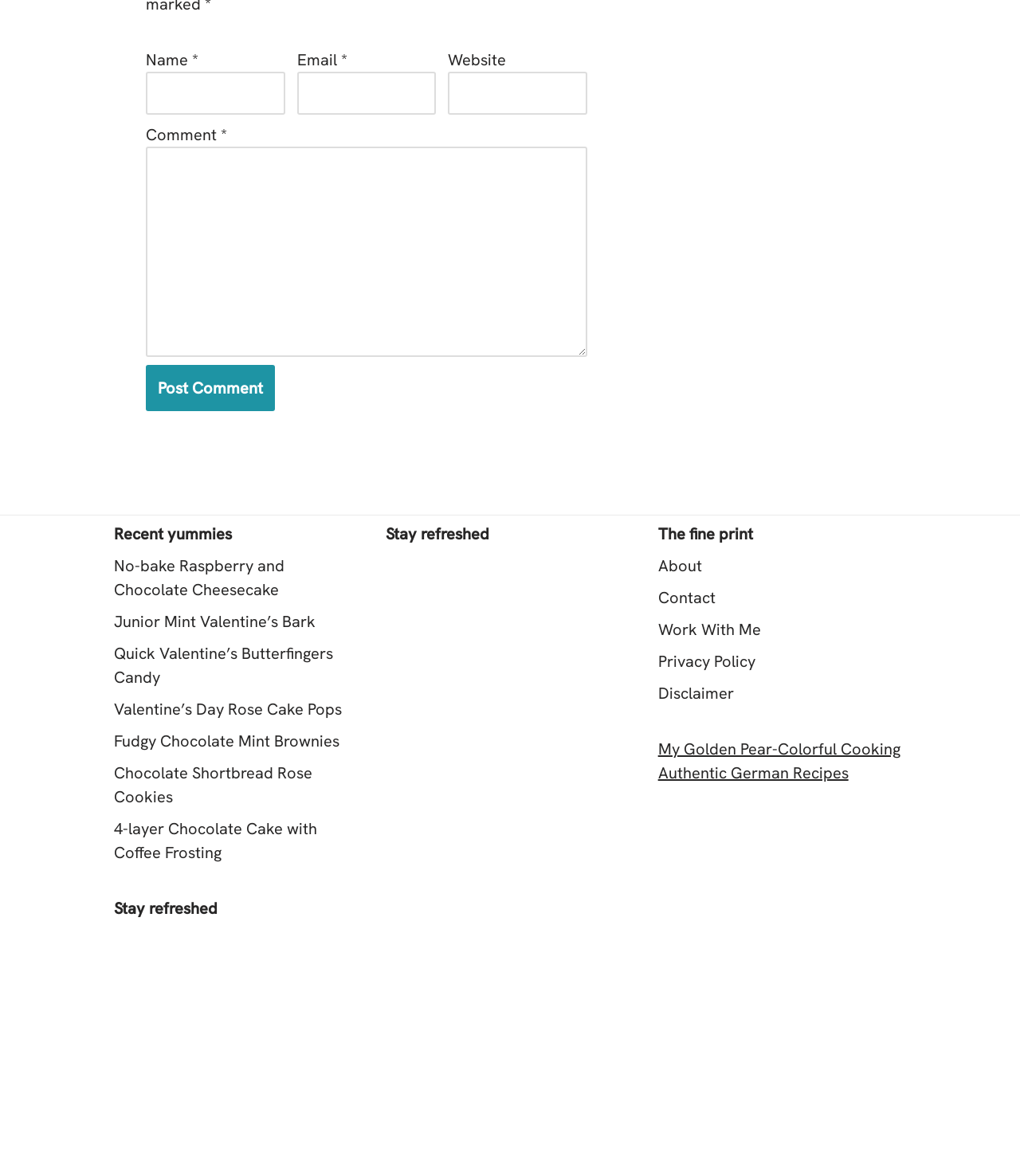Please look at the image and answer the question with a detailed explanation: What is the theme of the images in the 'Stay refreshed' section?

The images in the 'Stay refreshed' section appear to be of various drinks, such as cocktails and lemonade, indicating that the theme of the images is drinks.